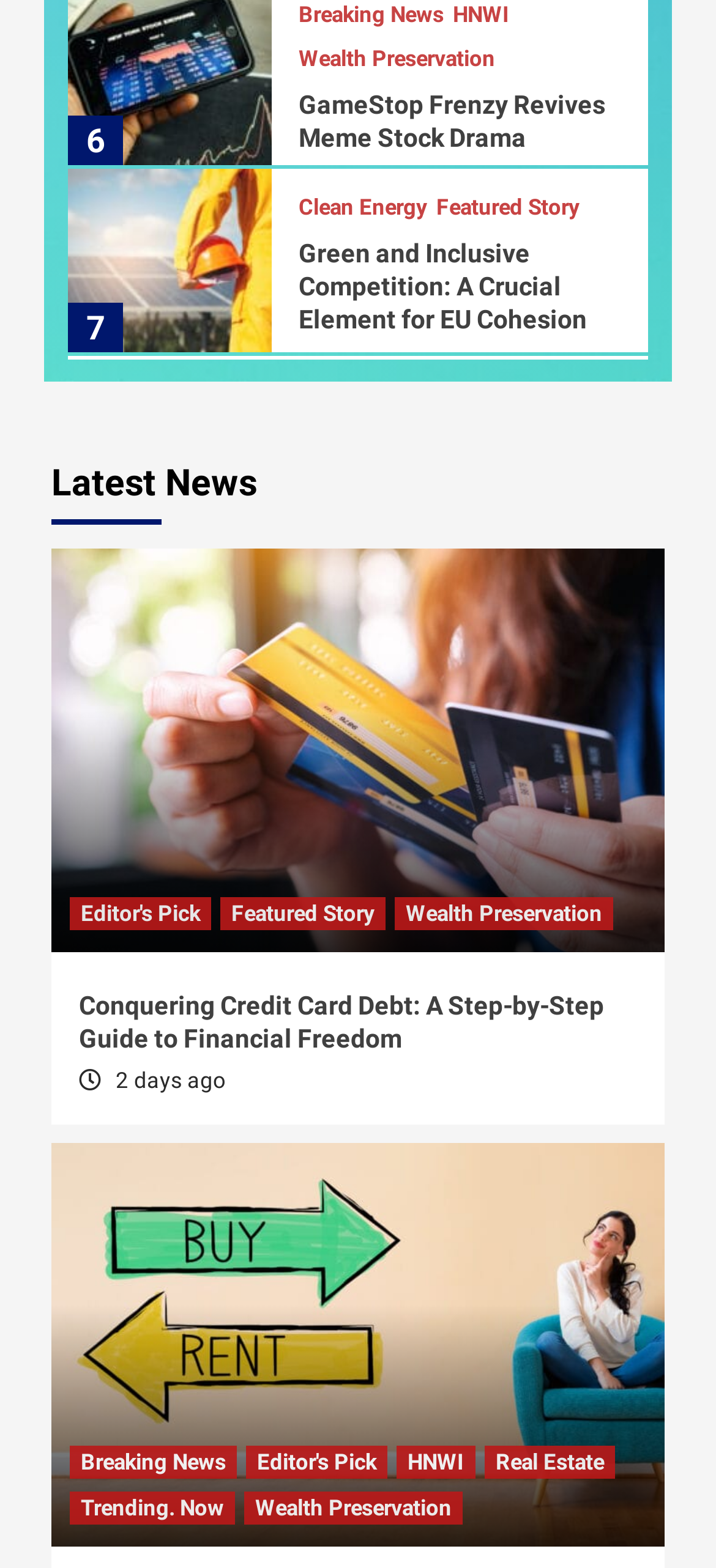Can you pinpoint the bounding box coordinates for the clickable element required for this instruction: "Read the featured story"? The coordinates should be four float numbers between 0 and 1, i.e., [left, top, right, bottom].

[0.308, 0.572, 0.538, 0.593]